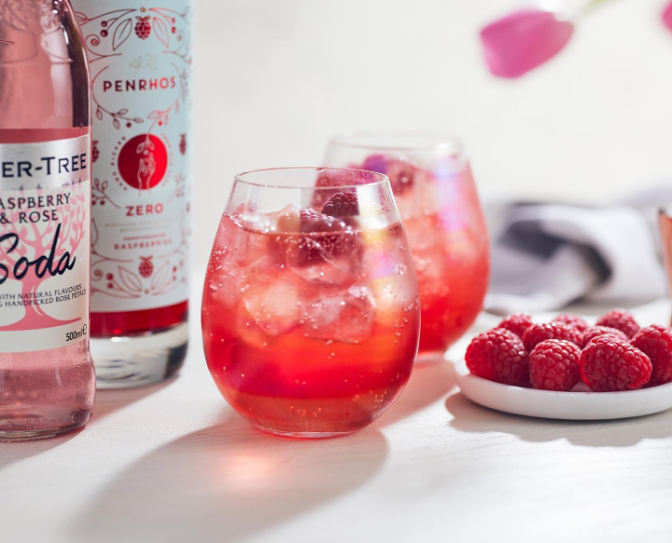Provide an in-depth description of the image you see.

In this vibrant and appealing image, a refreshing drink takes center stage, served in a stylish glass filled with ice cubes and garnished with fresh raspberries. Beside it stands a bottle of Penrhos Zero Raspberry, showcasing its elegant branding that hints at the drink's fruity profile. In the background, a bottle of Fever-Tree Raspberry & Rose Soda can also be seen, emphasizing the drink's floral and tangy notes. The drinks are perfectly positioned on a light, textured surface, surrounded by a delicate arrangement of plump raspberries on a white plate, adding a touch of natural beauty. Soft floral elements in the background create a delightful ambiance, suggesting a perfect setting for enjoying this sophisticated yet refreshing beverage. This setup invites one to indulge in a delightful, alcohol-free option that promises a burst of fruity flavors and a visually pleasing presentation.